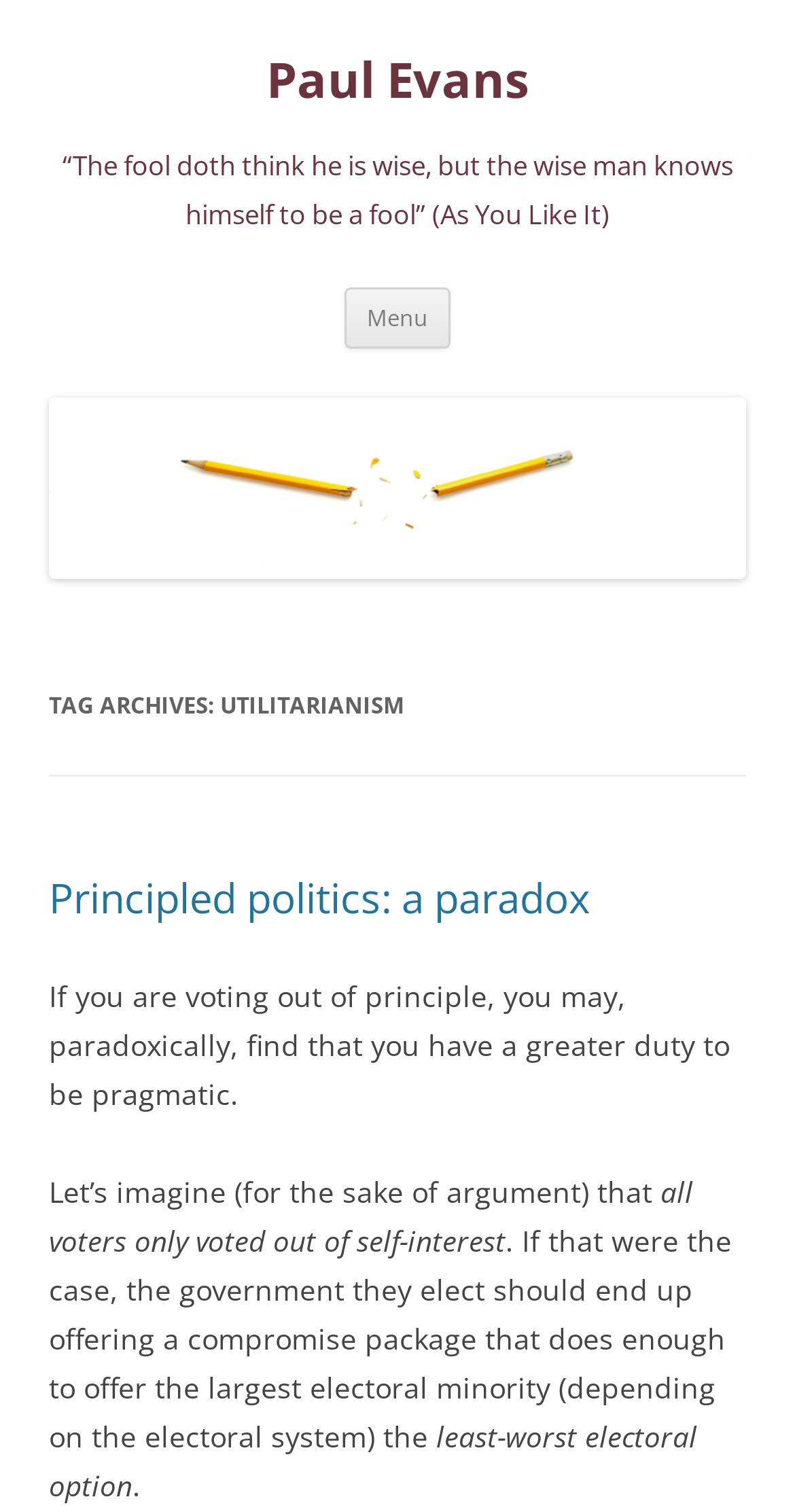Carefully examine the image and provide an in-depth answer to the question: What is the author's argument about voting?

The author's argument about voting can be understood by reading the static text elements that contain the text 'If you are voting out of principle, you may, paradoxically, find that you have a greater duty to be pragmatic.' This suggests that the author is arguing that voting out of principle may lead to pragmatic results.